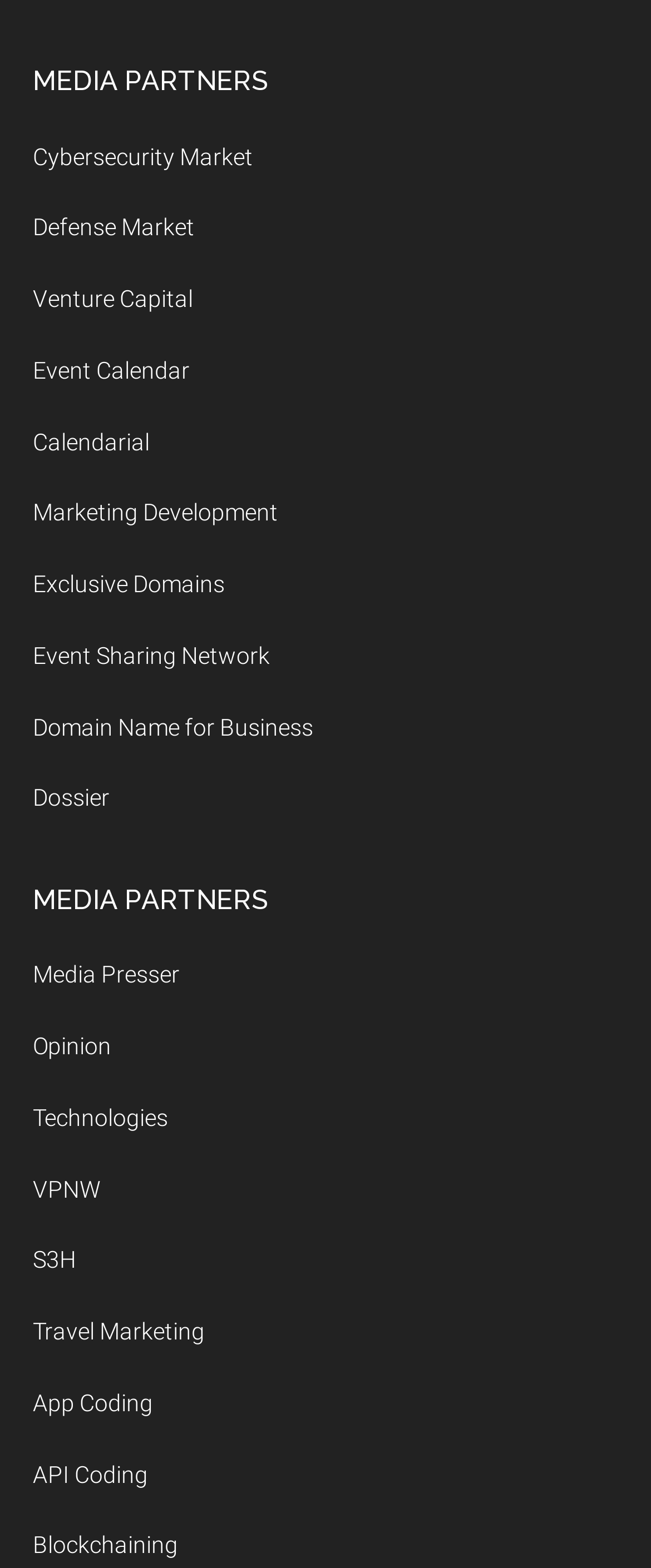Calculate the bounding box coordinates of the UI element given the description: "Event Sharing Network".

[0.05, 0.409, 0.414, 0.426]